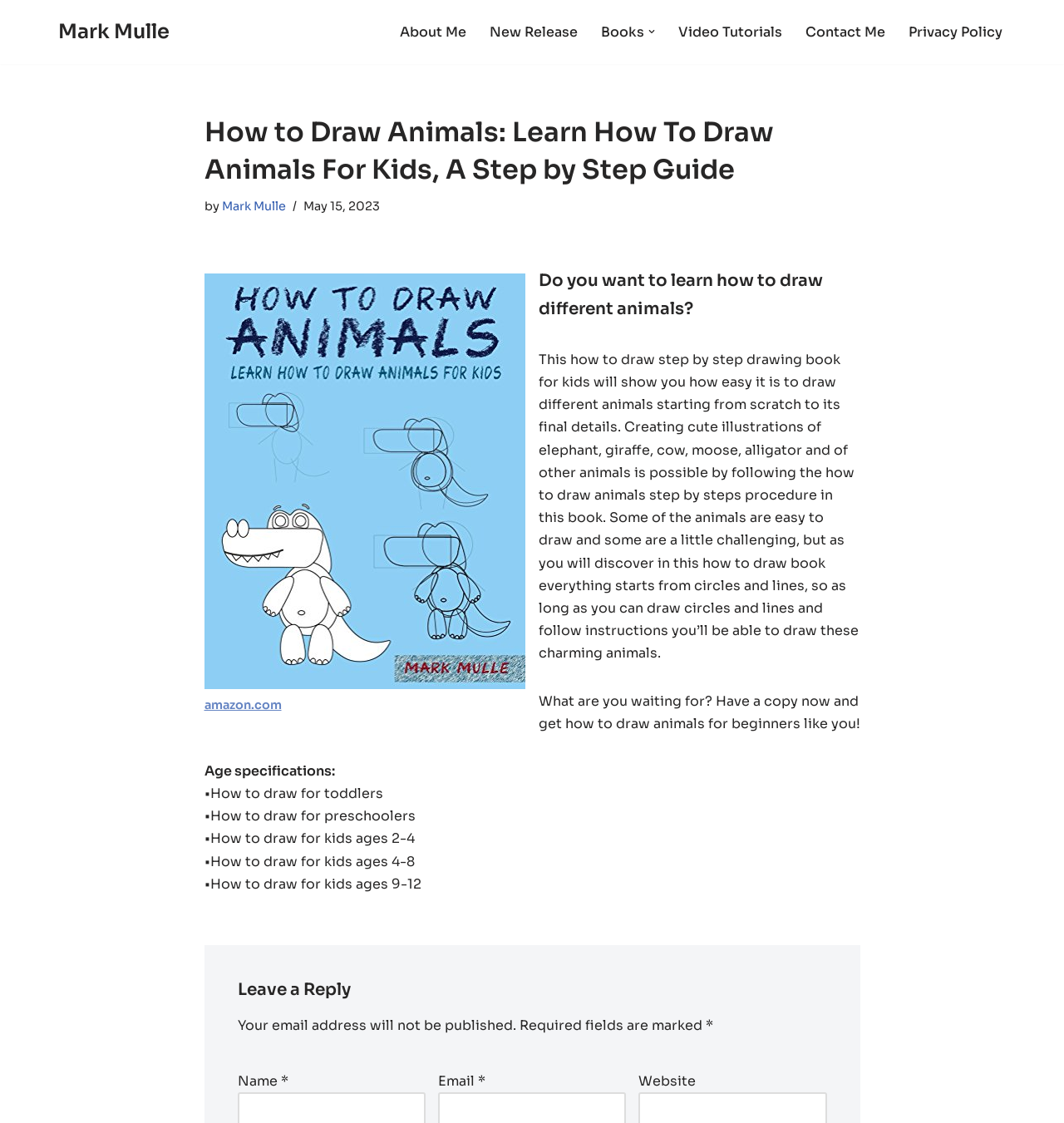What is the author's name?
Answer the question based on the image using a single word or a brief phrase.

Mark Mulle